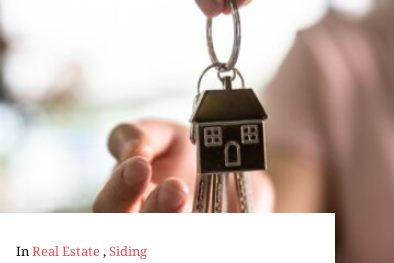Analyze the image and give a detailed response to the question:
What is the likely setting of the image?

The blurred background of the image suggests a warm and familiar atmosphere, which is often associated with indoor settings, such as a home or an office.